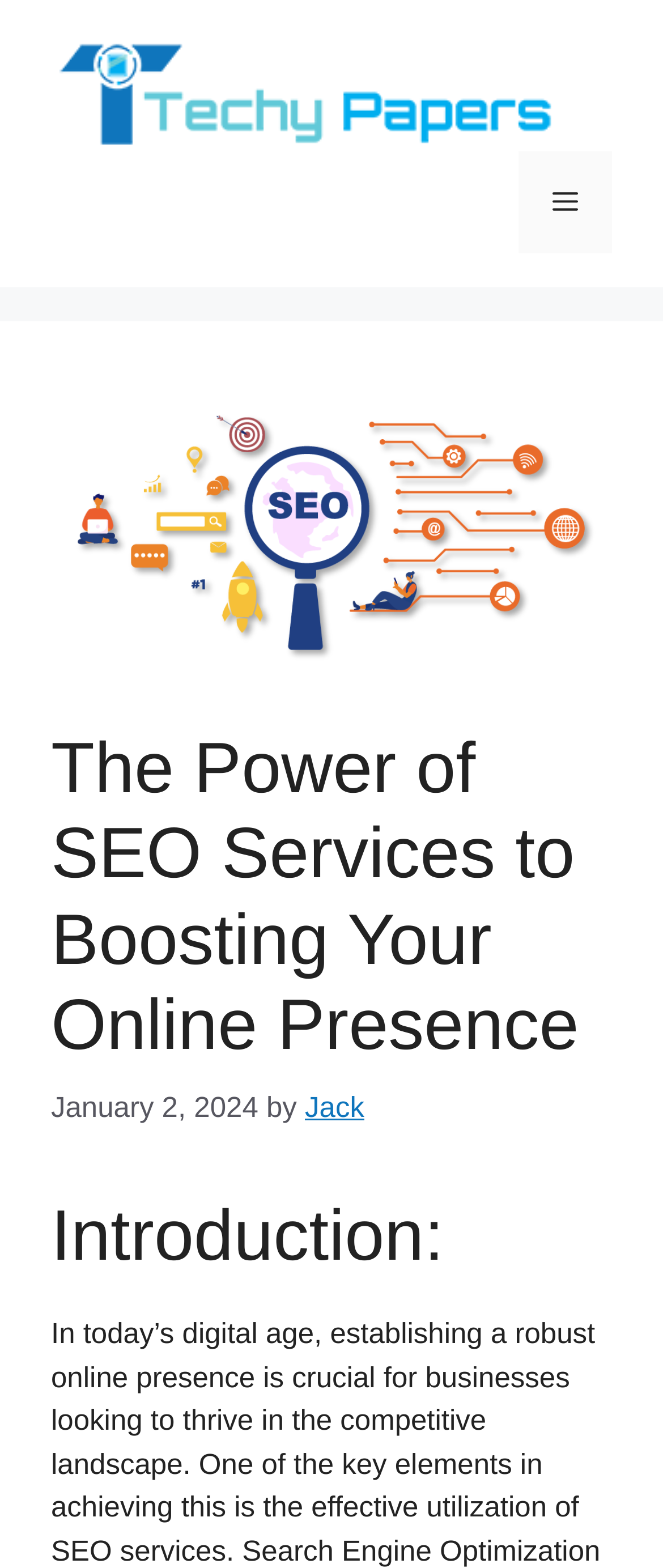Extract the main headline from the webpage and generate its text.

The Power of SEO Services to Boosting Your Online Presence